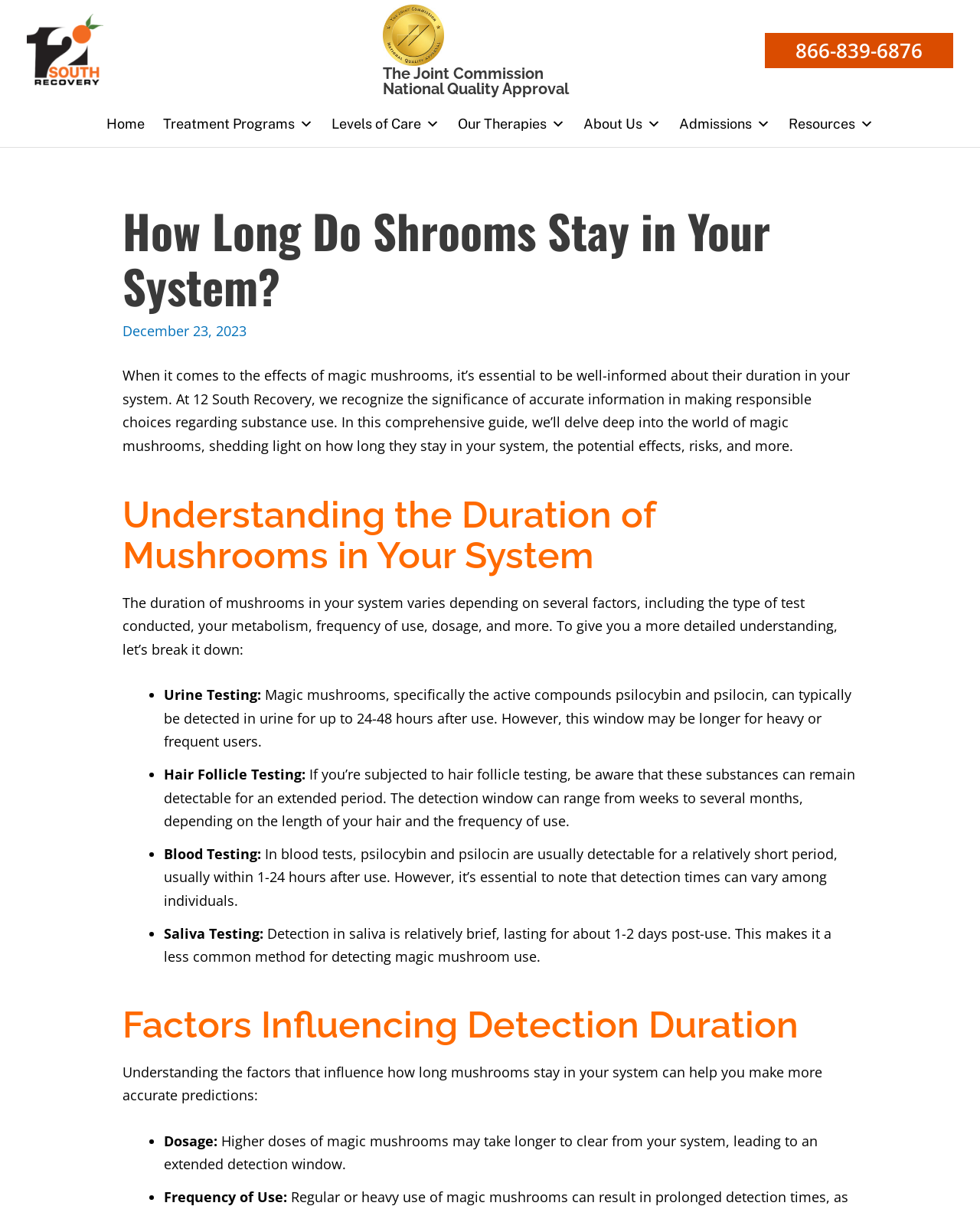Extract the bounding box coordinates for the UI element described as: "alt="Twelve South Recovery Logo"".

[0.027, 0.033, 0.105, 0.048]